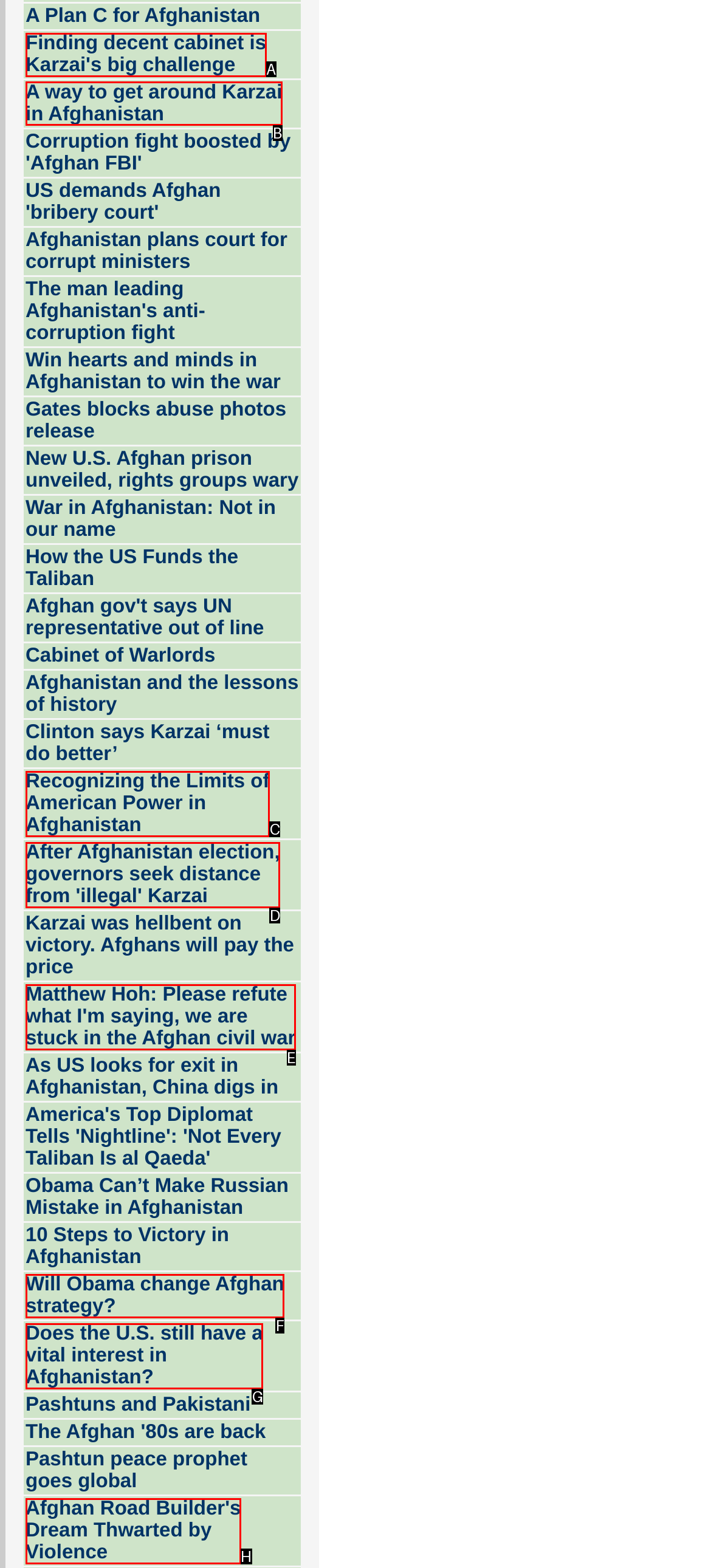Determine the letter of the UI element that will complete the task: Open 'A way to get around Karzai in Afghanistan'
Reply with the corresponding letter.

B